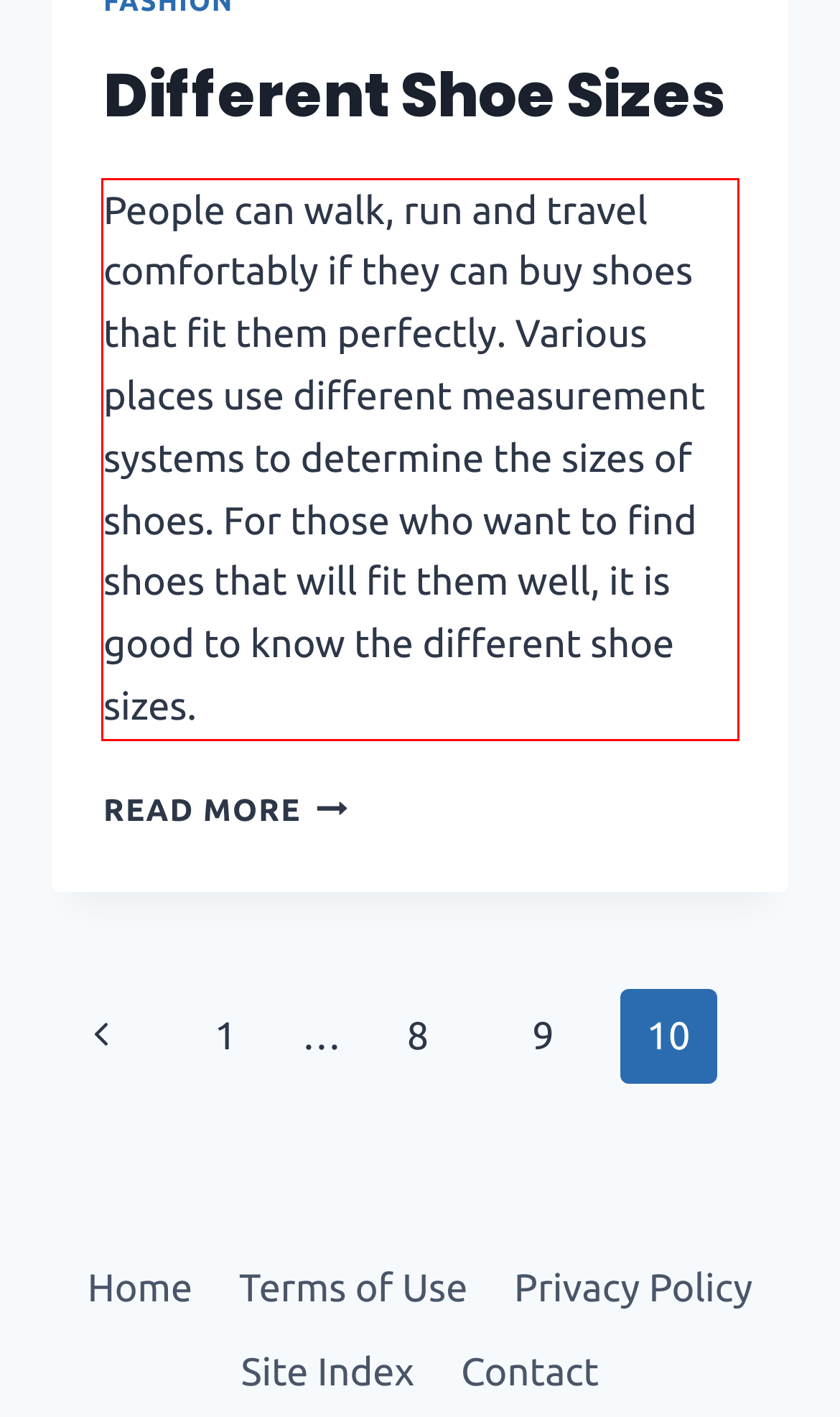Examine the webpage screenshot and use OCR to recognize and output the text within the red bounding box.

People can walk, run and travel comfortably if they can buy shoes that fit them perfectly. Various places use different measurement systems to determine the sizes of shoes. For those who want to find shoes that will fit them well, it is good to know the different shoe sizes.